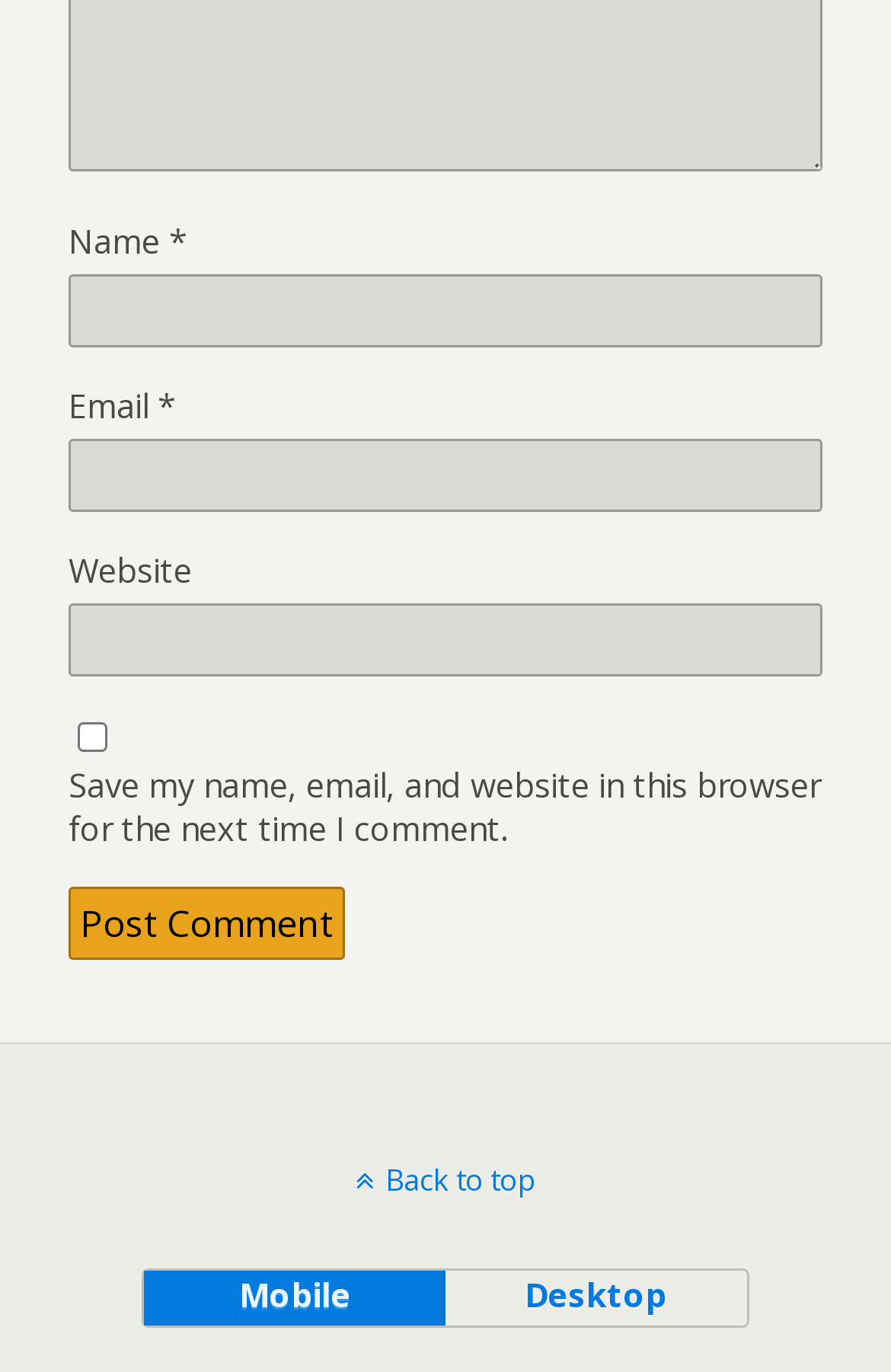How many buttons are there at the bottom of the page?
Answer the question with just one word or phrase using the image.

3